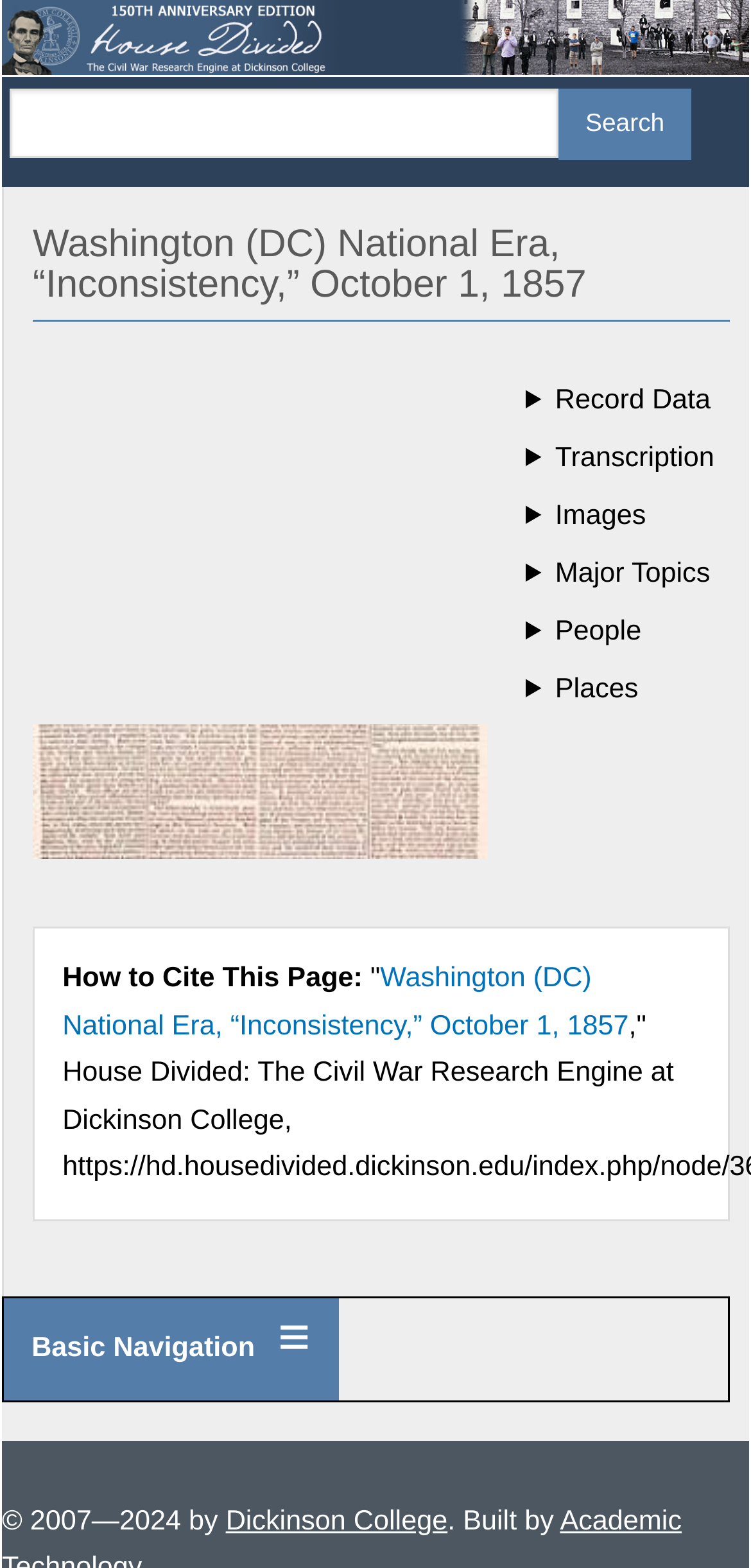Please determine the heading text of this webpage.

Washington (DC) National Era, “Inconsistency,” October 1, 1857